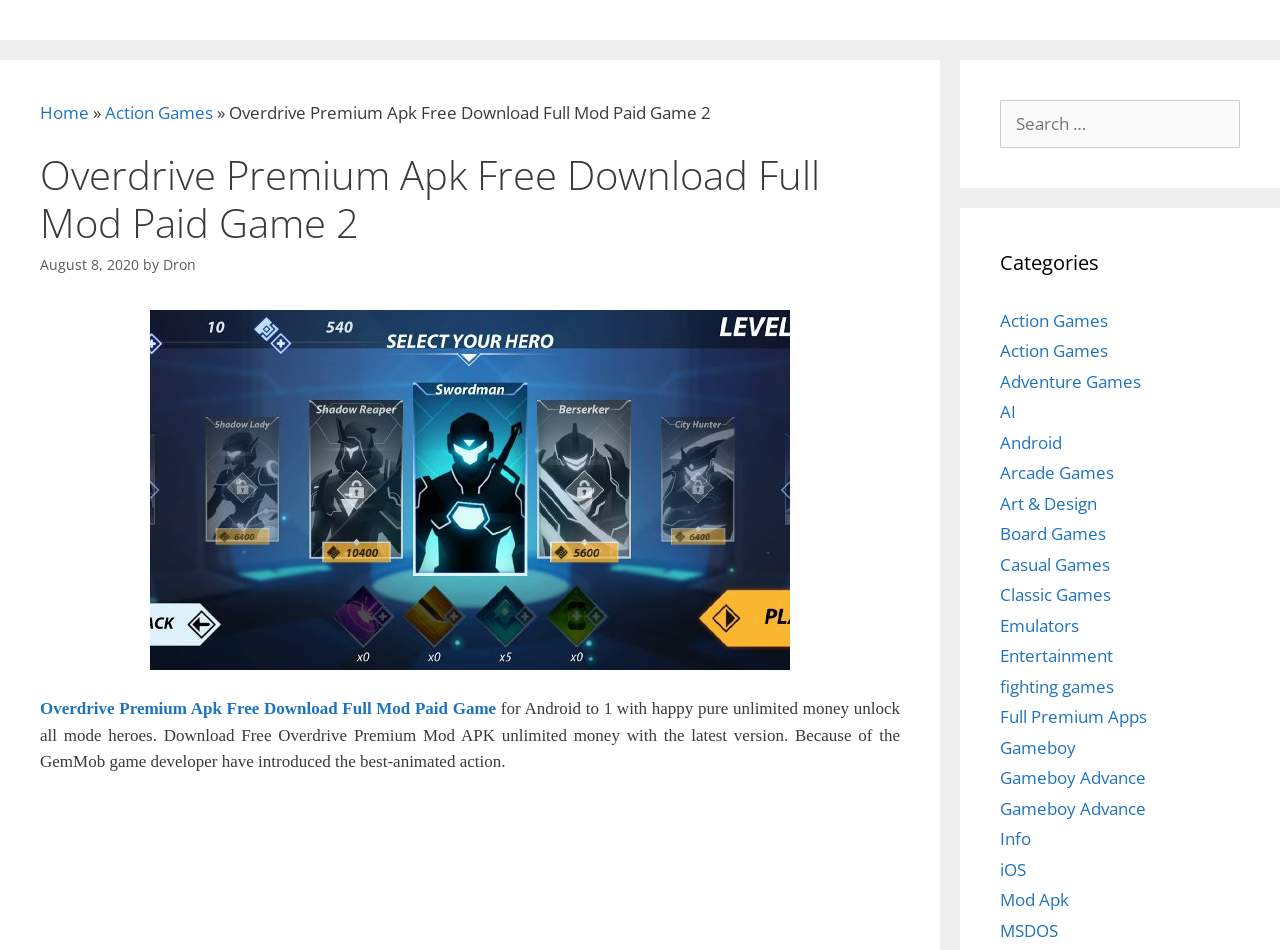Respond to the following query with just one word or a short phrase: 
What is the platform for which the game is available?

Android